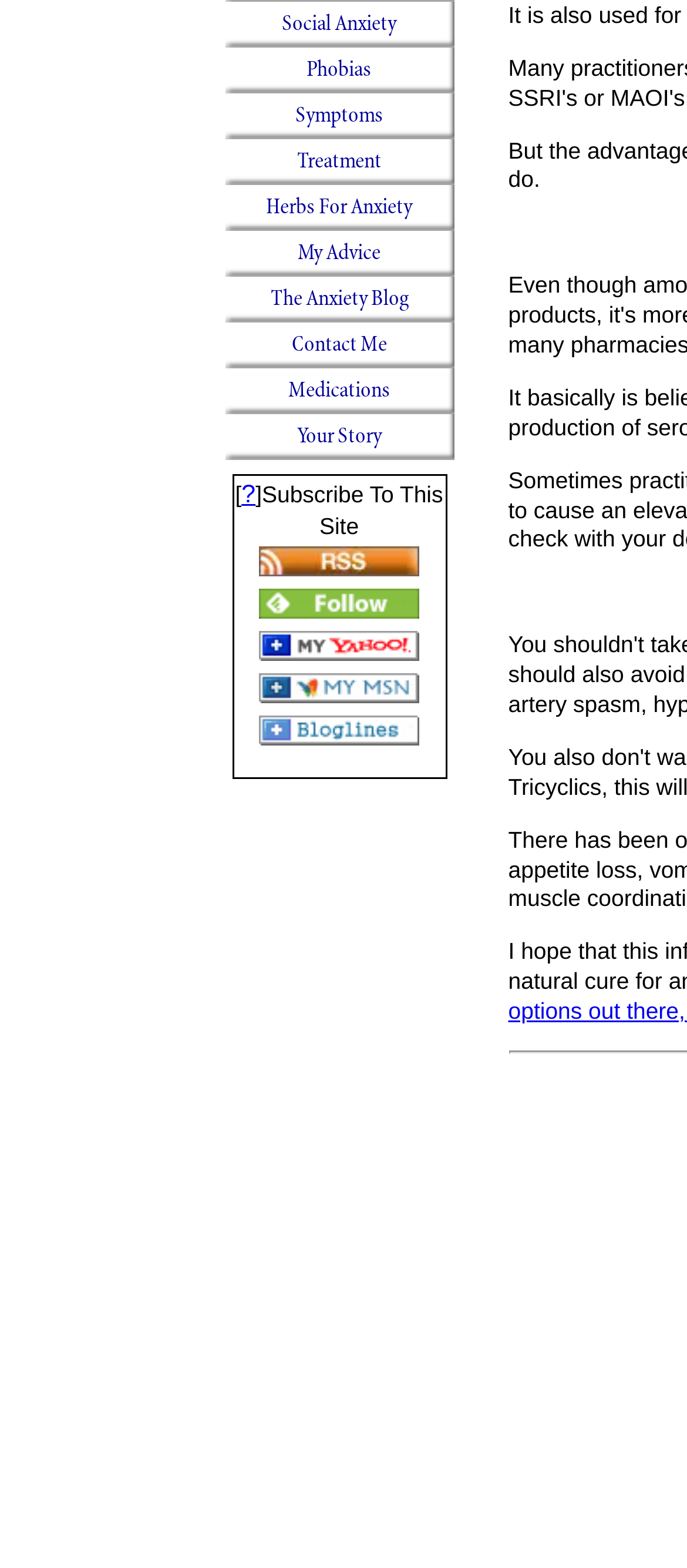Based on the element description alt="Subscribe with Bloglines", identify the bounding box coordinates for the UI element. The coordinates should be in the format (top-left x, top-left y, bottom-right x, bottom-right y) and within the 0 to 1 range.

[0.377, 0.463, 0.61, 0.479]